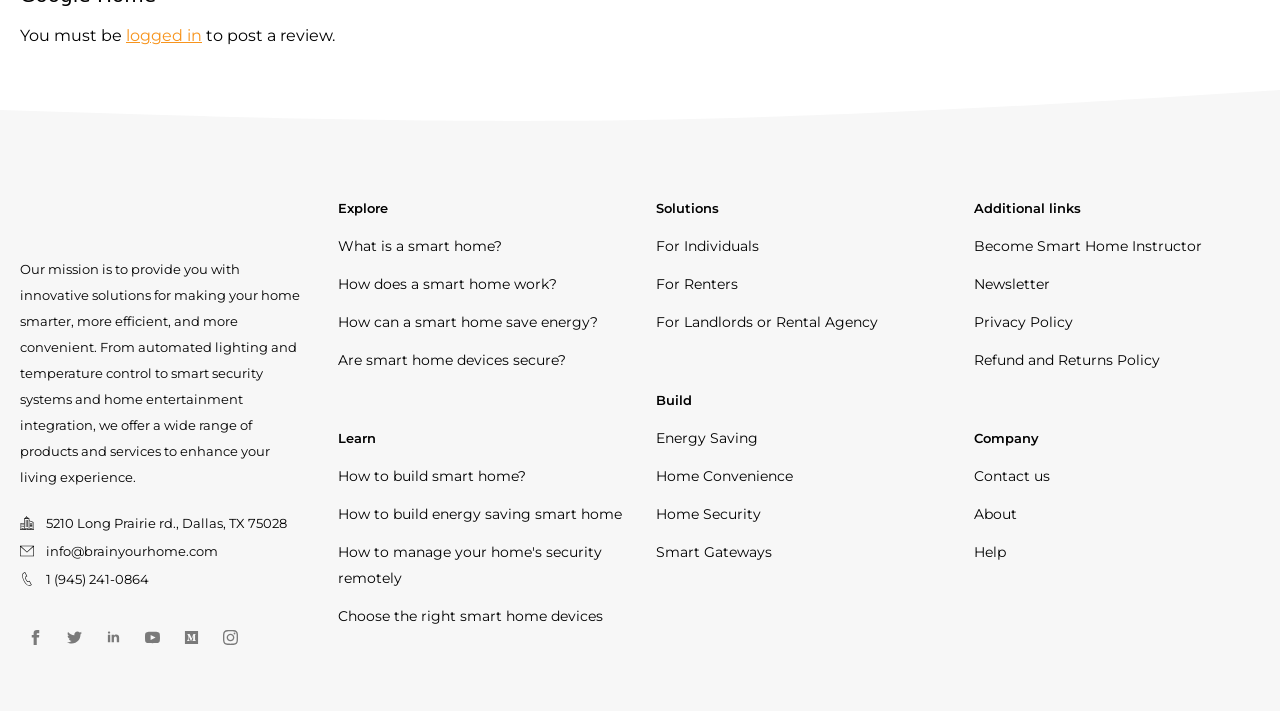Could you find the bounding box coordinates of the clickable area to complete this instruction: "Click the link to post a review"?

[0.098, 0.037, 0.158, 0.064]